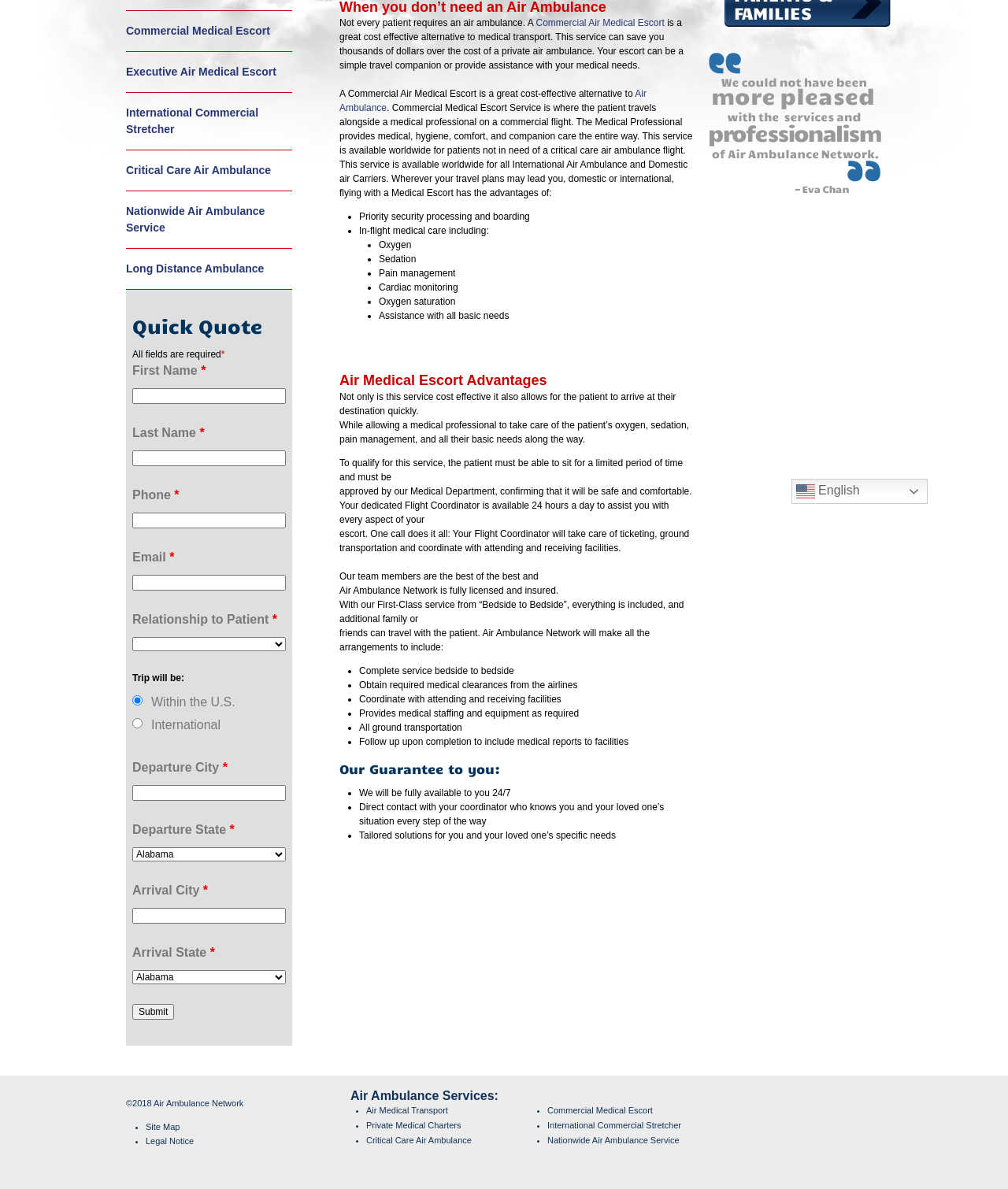Bounding box coordinates are specified in the format (top-left x, top-left y, bottom-right x, bottom-right y). All values are floating point numbers bounded between 0 and 1. Please provide the bounding box coordinate of the region this sentence describes: Critical Care Air Ambulance

[0.363, 0.78, 0.468, 0.788]